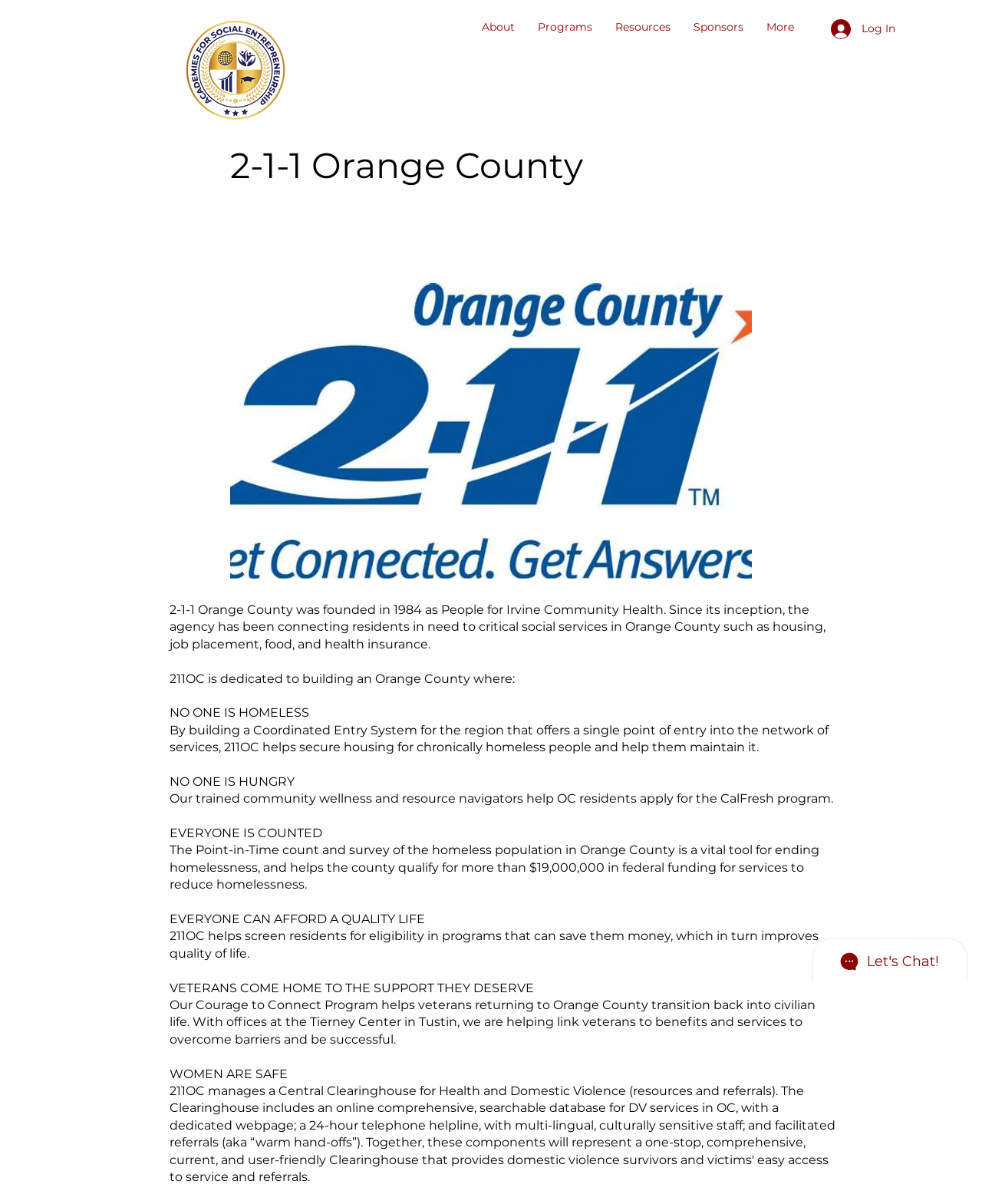Given the element description: "Log In", predict the bounding box coordinates of the UI element it refers to, using four float numbers between 0 and 1, i.e., [left, top, right, bottom].

[0.835, 0.012, 0.923, 0.036]